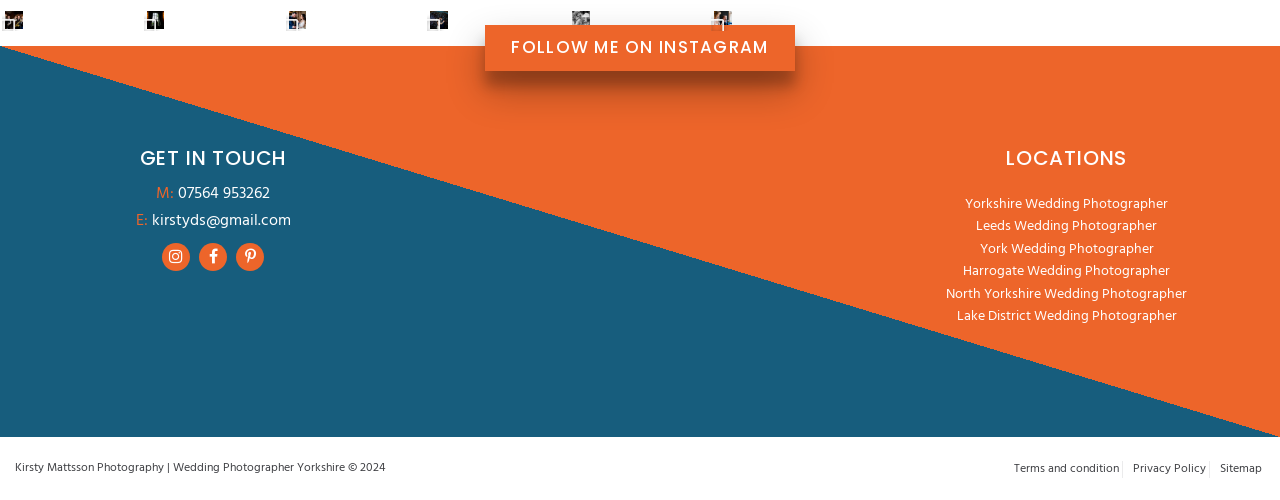Determine the bounding box coordinates of the element's region needed to click to follow the instruction: "Email the photographer". Provide these coordinates as four float numbers between 0 and 1, formatted as [left, top, right, bottom].

[0.119, 0.417, 0.227, 0.469]